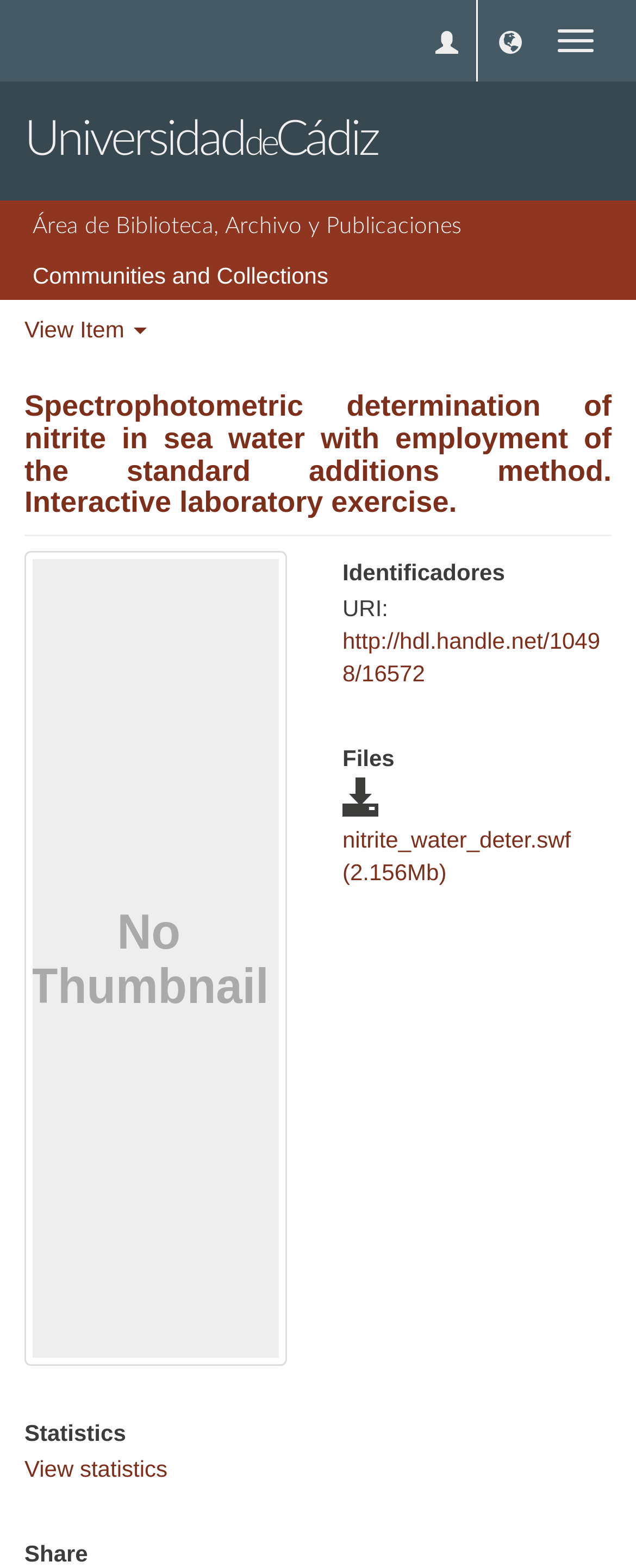Please answer the following question using a single word or phrase: 
How many buttons are on the top navigation bar?

3